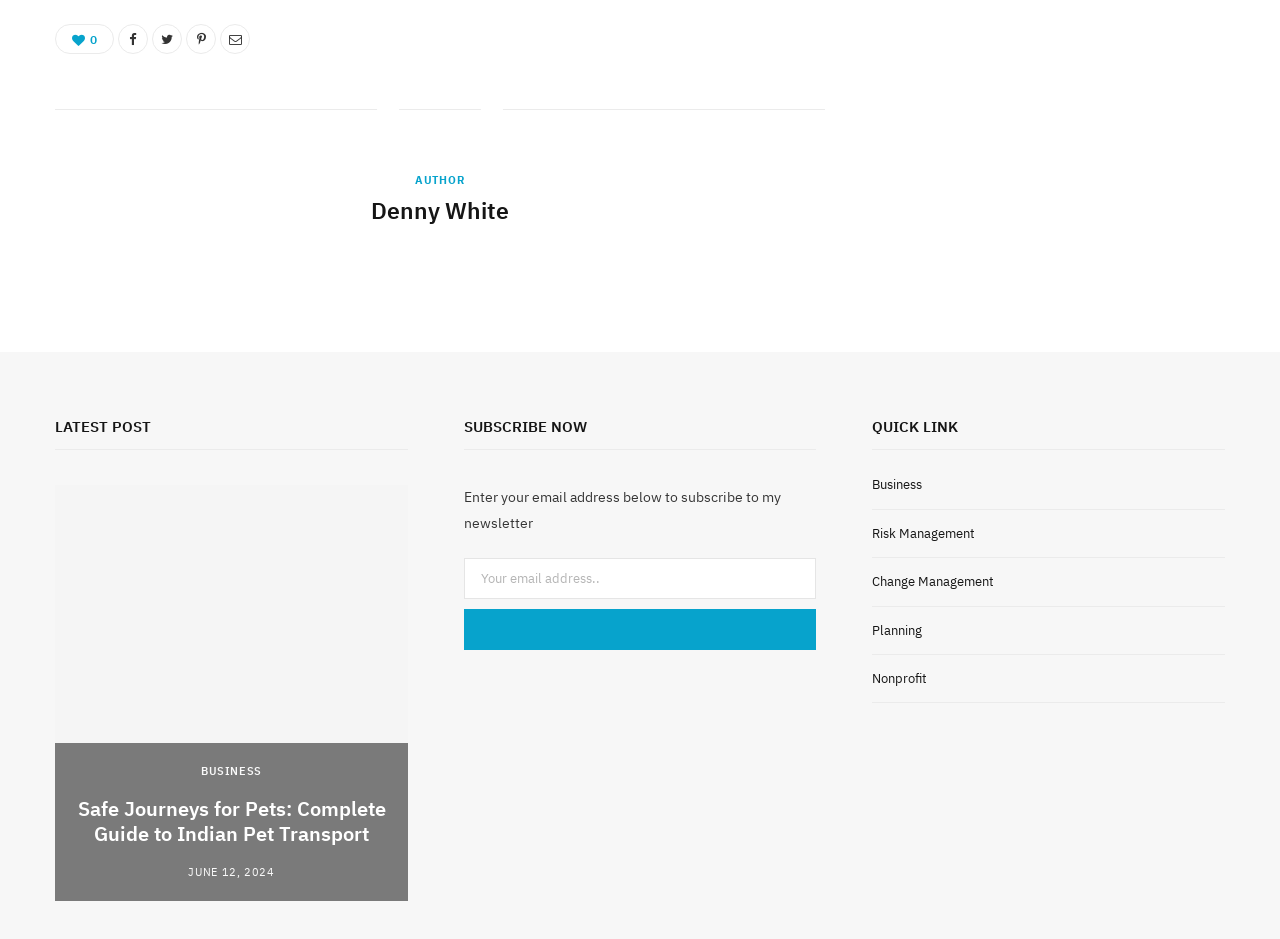What is the author's name?
From the image, respond with a single word or phrase.

Denny White